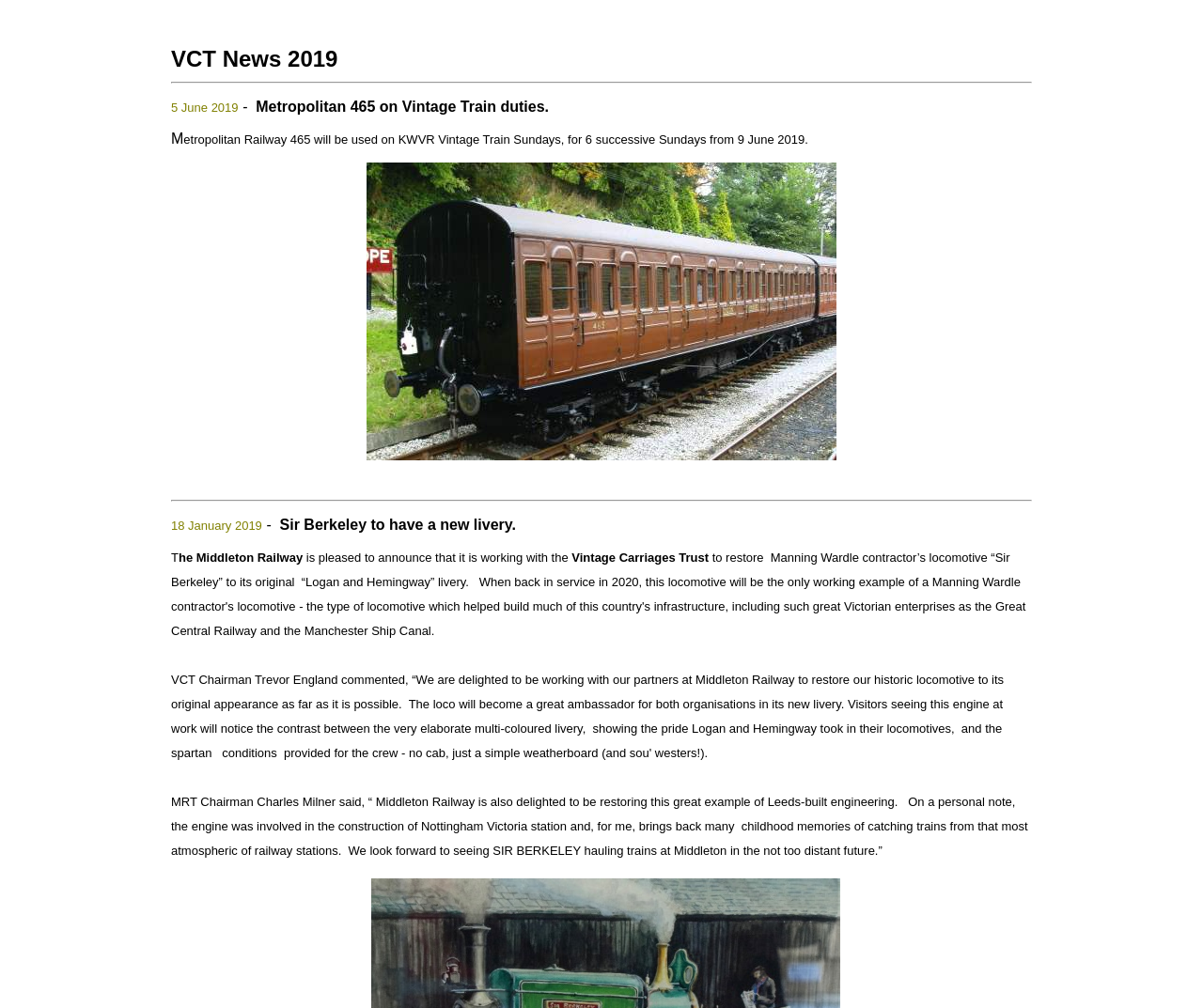With reference to the screenshot, provide a detailed response to the question below:
Who is the chairman of the Middleton Railway?

I found the name of the chairman by reading the quote in the article. The quote is attributed to 'MRT Chairman Charles Milner', which indicates that Charles Milner is the chairman of the Middleton Railway.